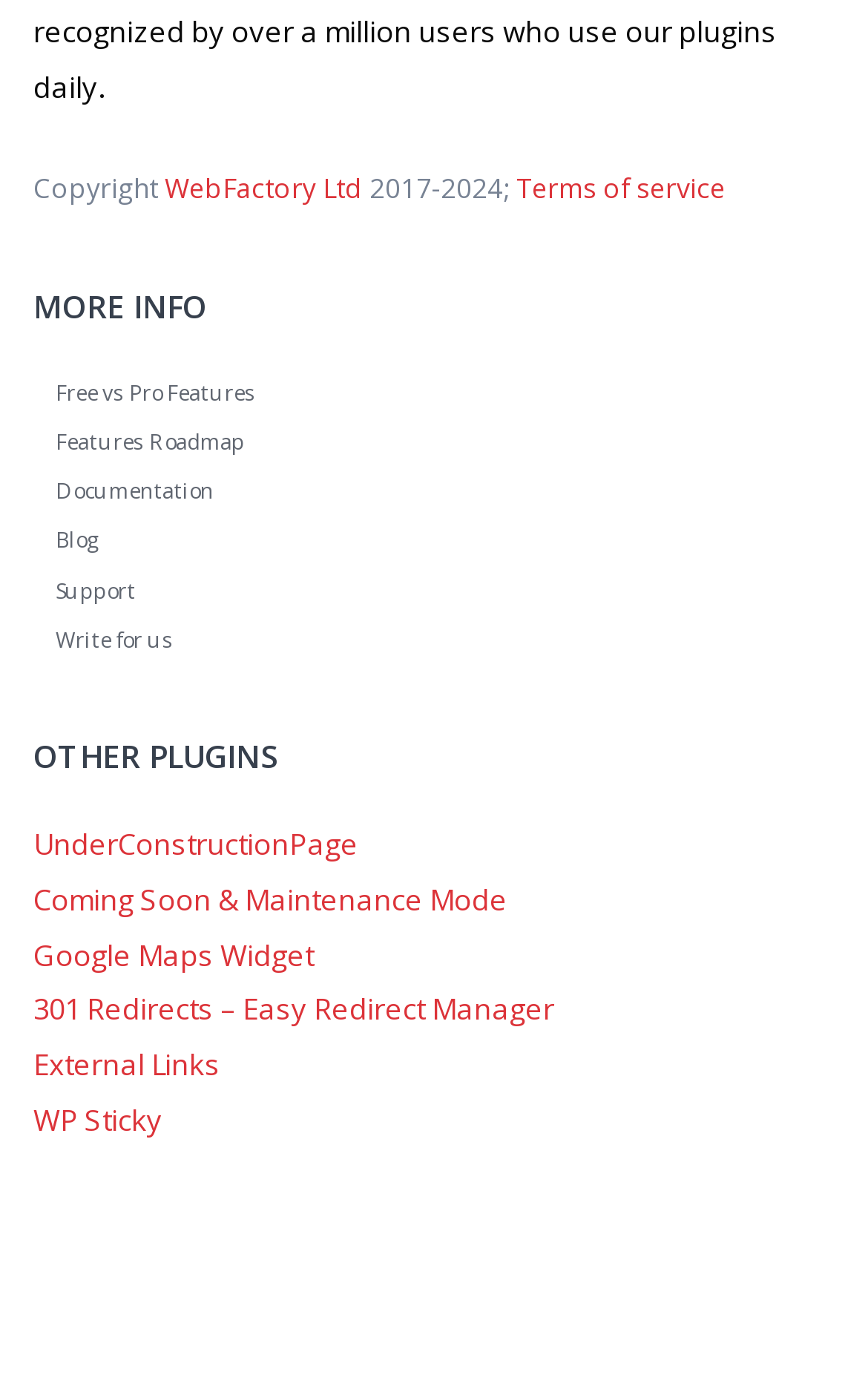Kindly determine the bounding box coordinates for the clickable area to achieve the given instruction: "View free vs pro features".

[0.064, 0.264, 0.936, 0.299]